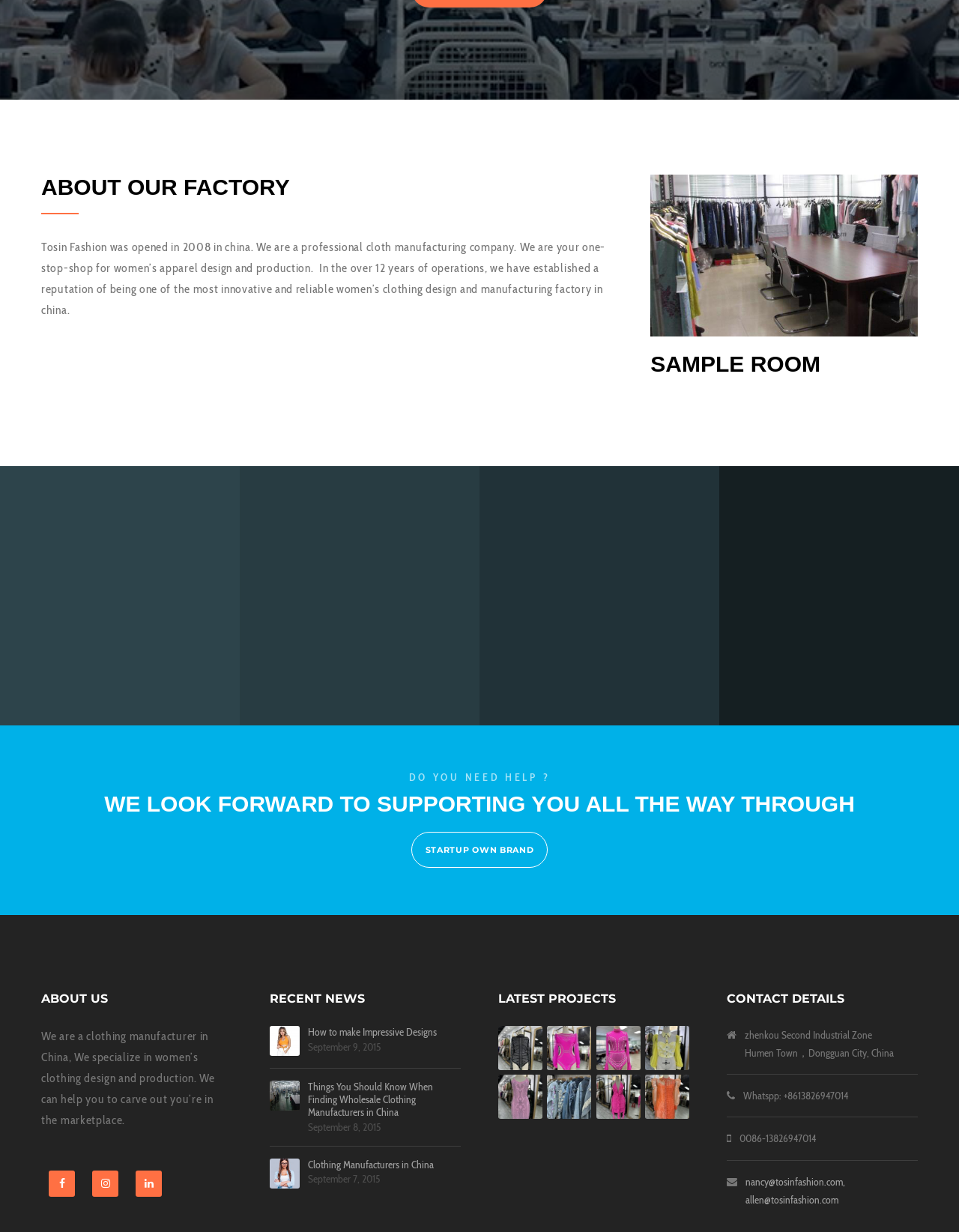How many years of operation does the factory have?
Please answer the question with a detailed and comprehensive explanation.

The number of years of operation can be found in the first paragraph of the webpage, which states 'In the over 12 years of operations, we have established a reputation of being one of the most innovative and reliable women’s clothing design and manufacturing factory in china.'